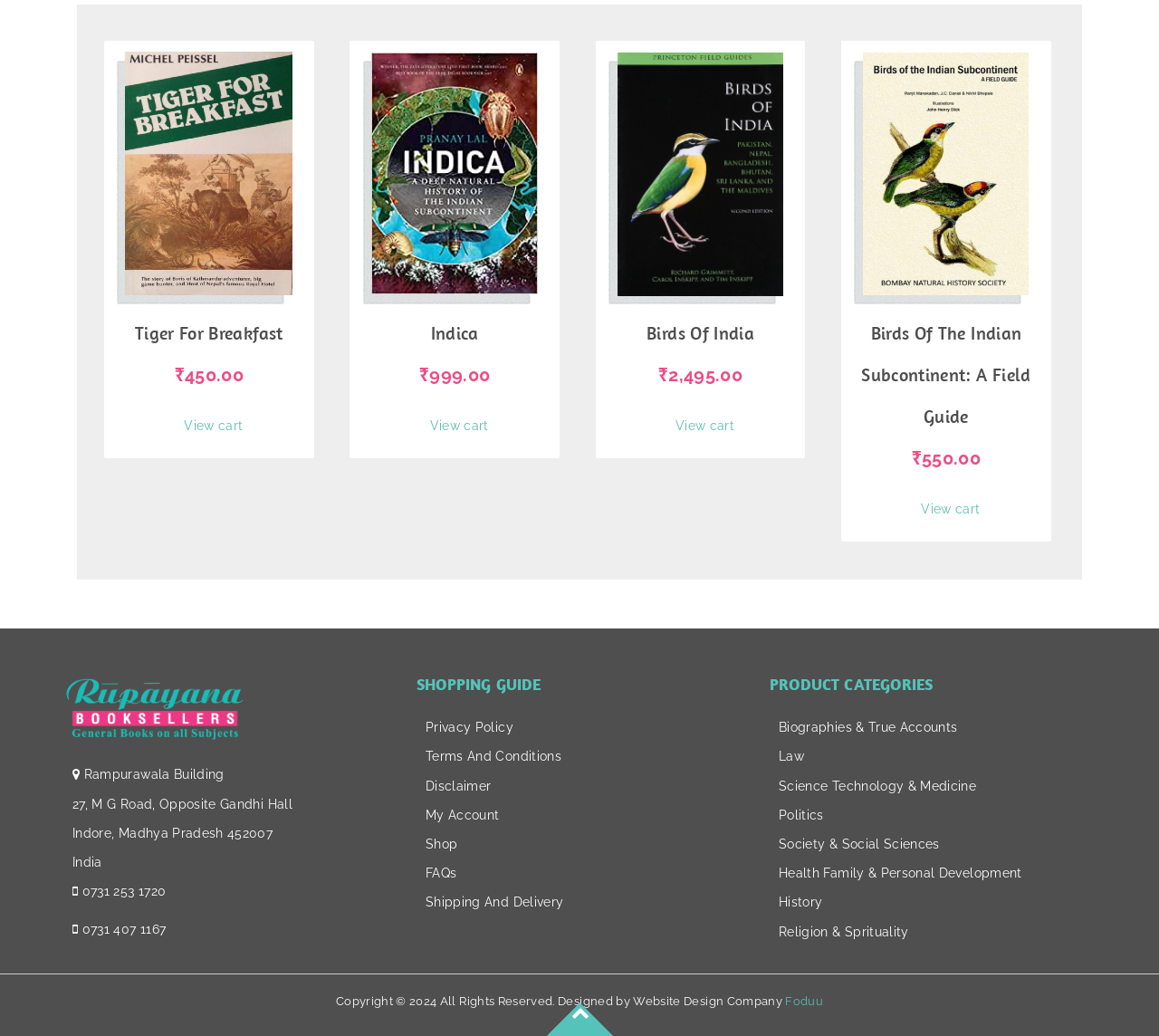What is the phone number of the shop?
Please utilize the information in the image to give a detailed response to the question.

The phone number of the shop can be found by looking at the StaticText elements under the contentinfo element, which provide two phone numbers: '0731 253 1720' and '0731 407 1167'.